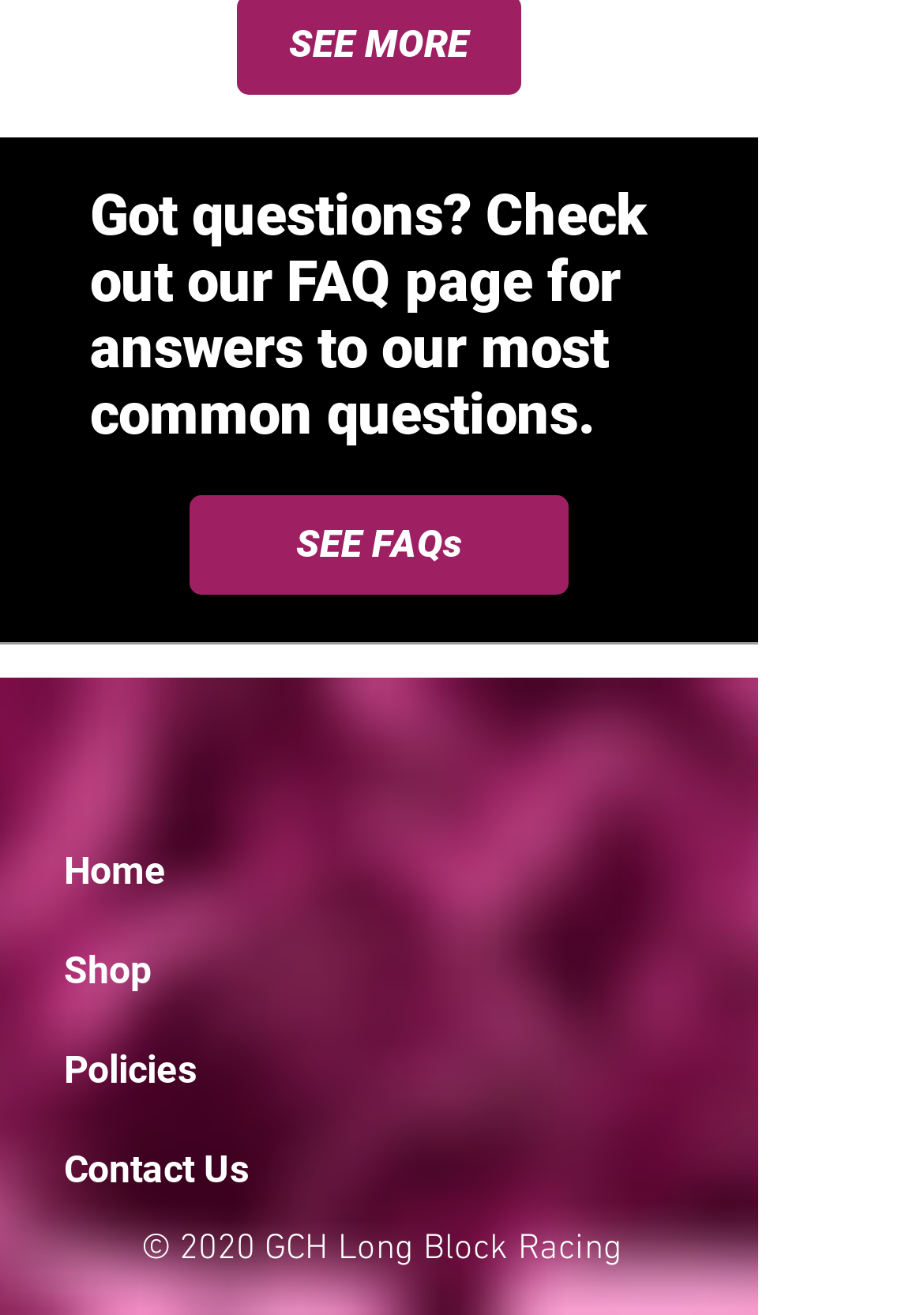Give a one-word or short-phrase answer to the following question: 
How many main navigation links are there?

4